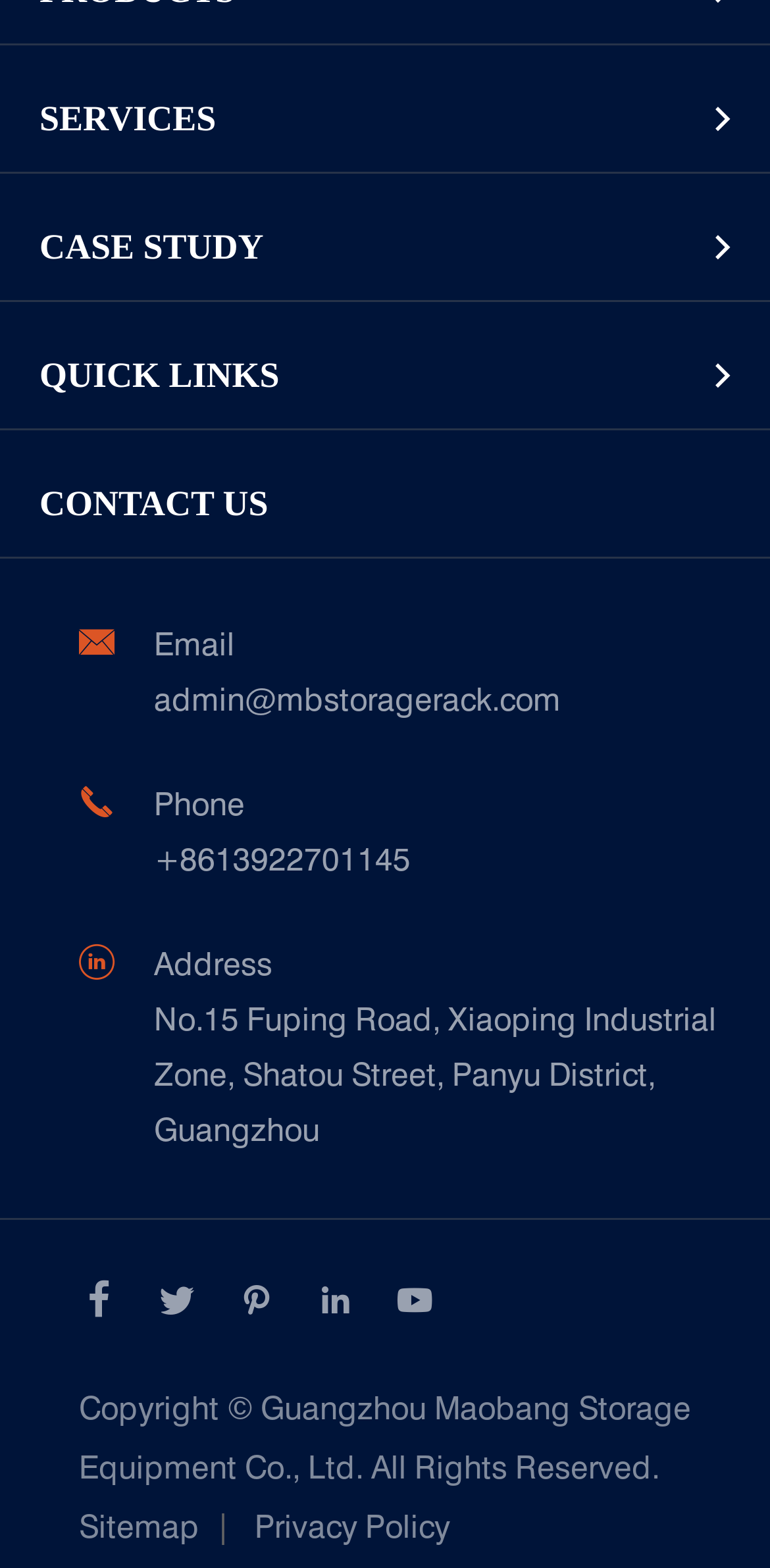Pinpoint the bounding box coordinates of the area that should be clicked to complete the following instruction: "Contact us via email". The coordinates must be given as four float numbers between 0 and 1, i.e., [left, top, right, bottom].

[0.2, 0.43, 0.728, 0.465]